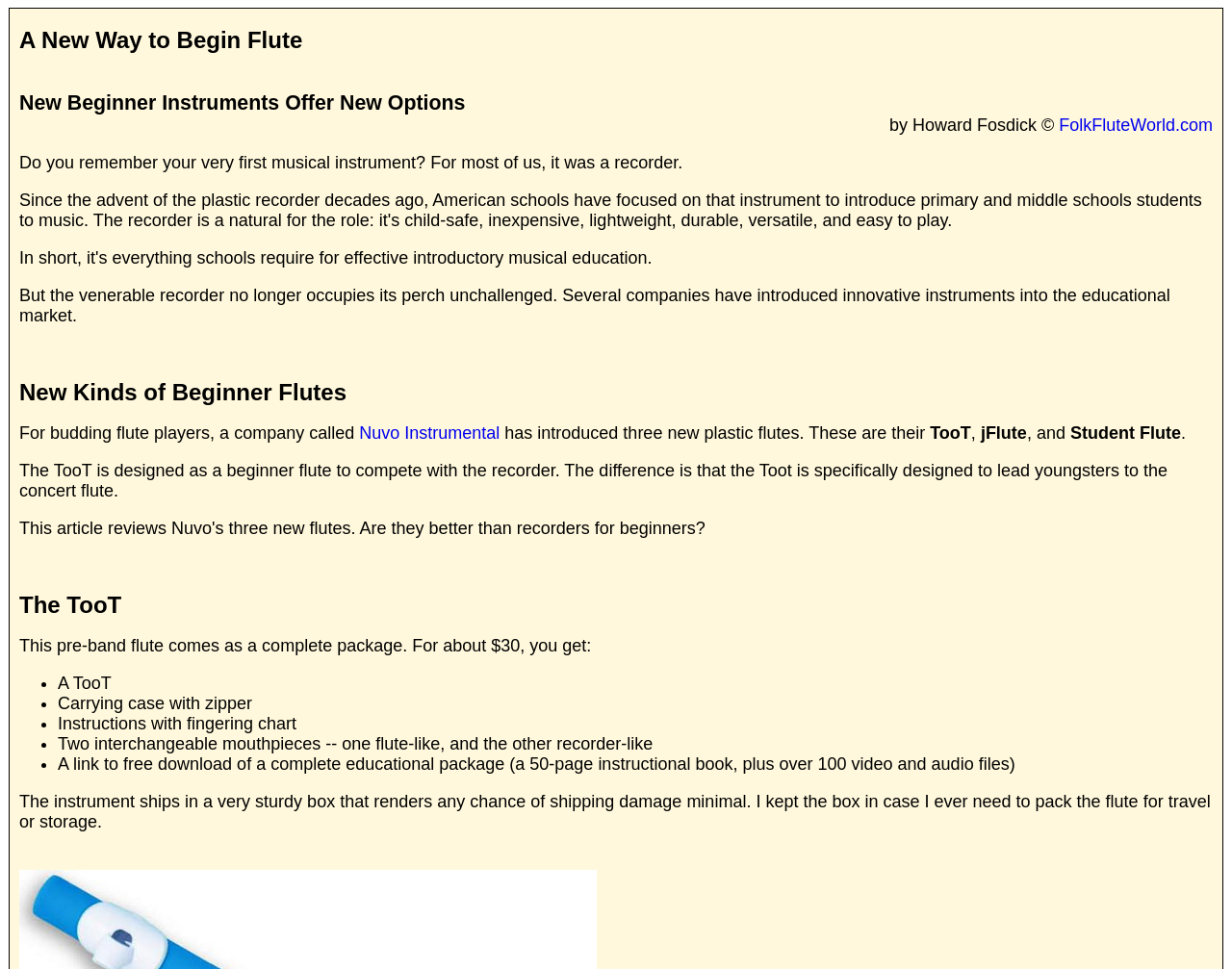What is the name of the company that introduced new plastic flutes?
Using the information presented in the image, please offer a detailed response to the question.

The answer can be found in the paragraph that starts with 'For budding flute players, a company called'. The company name is mentioned as 'Nuvo Instrumental' which is a link.